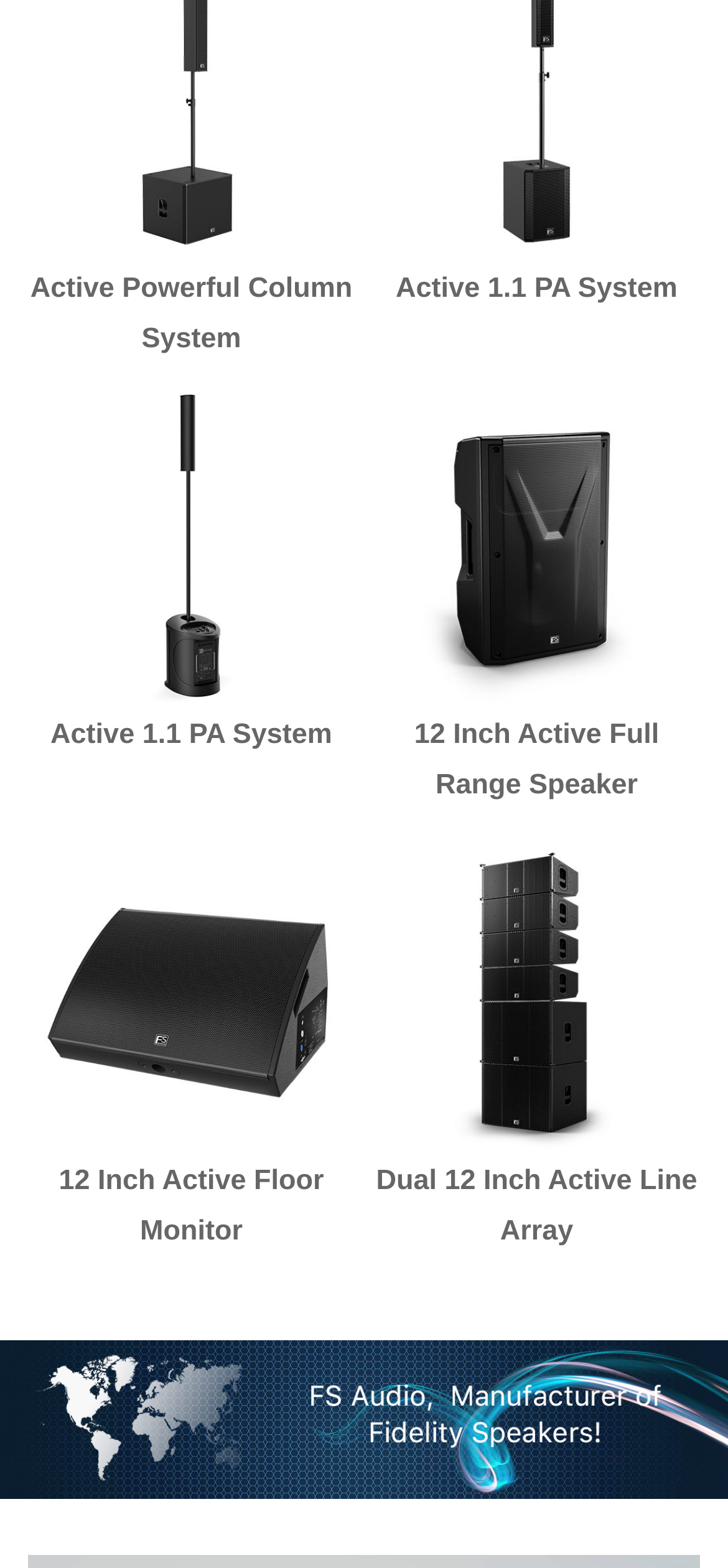Provide the bounding box coordinates for the UI element that is described as: "Active 1.1 PA System".

[0.038, 0.244, 0.487, 0.485]